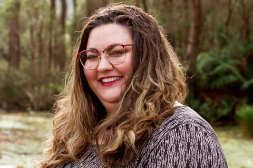What is the purpose of the West Coast Study Hub? From the image, respond with a single word or brief phrase.

to support students